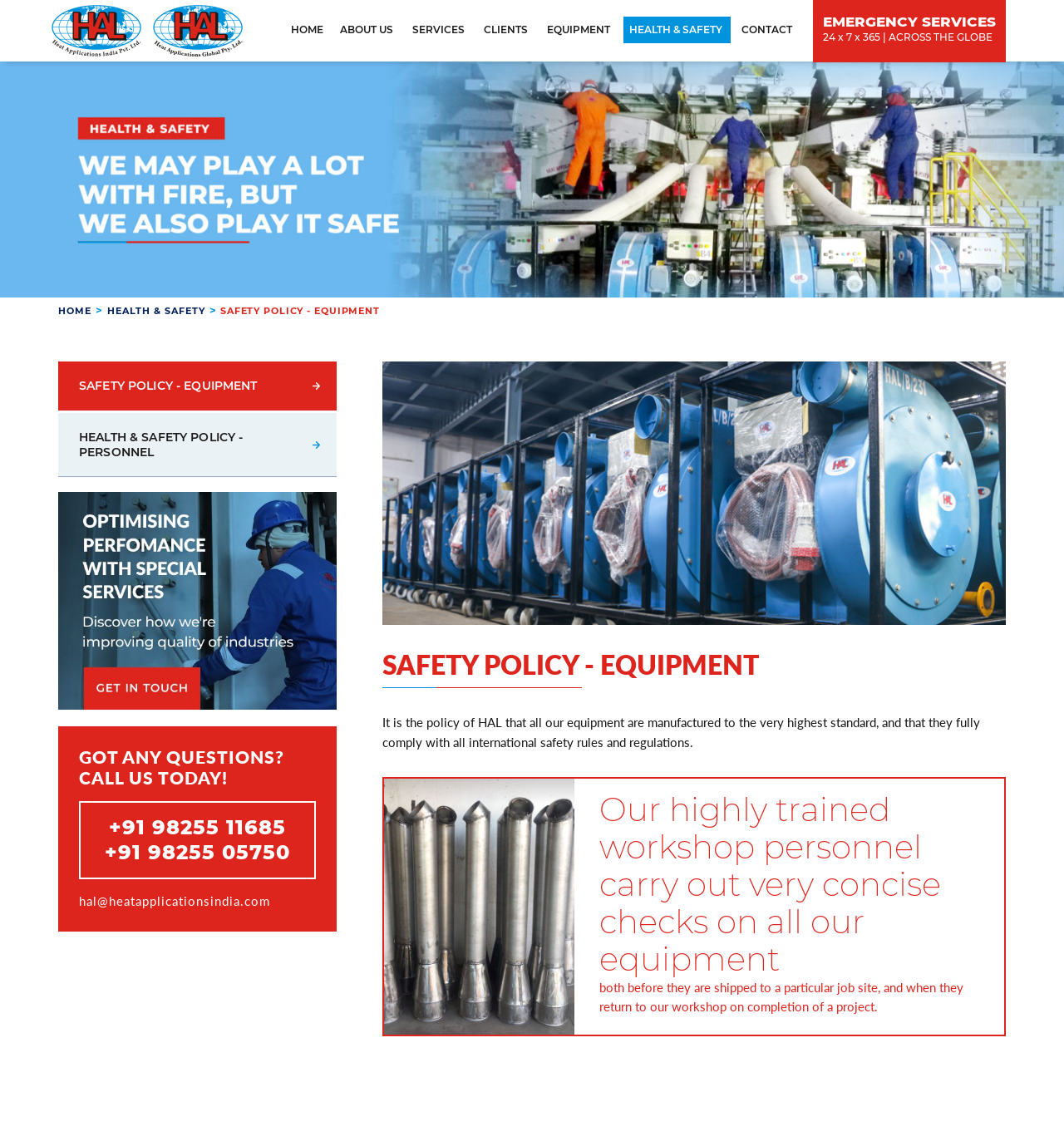Please identify the bounding box coordinates of the area that needs to be clicked to fulfill the following instruction: "Click the link to send an email to hal@heatapplicationsindia.com."

[0.074, 0.787, 0.254, 0.8]